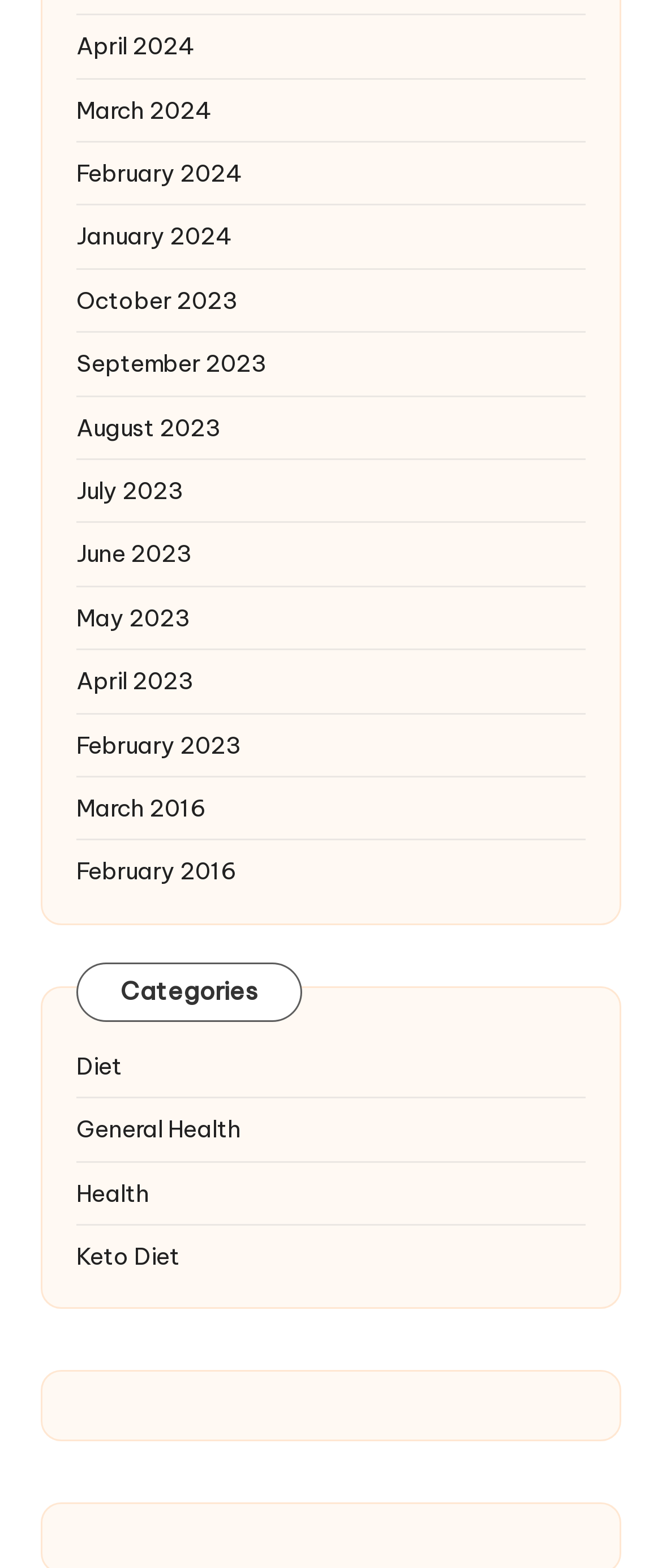Determine the bounding box coordinates of the clickable region to follow the instruction: "Read about Keto Diet".

[0.115, 0.79, 0.885, 0.812]